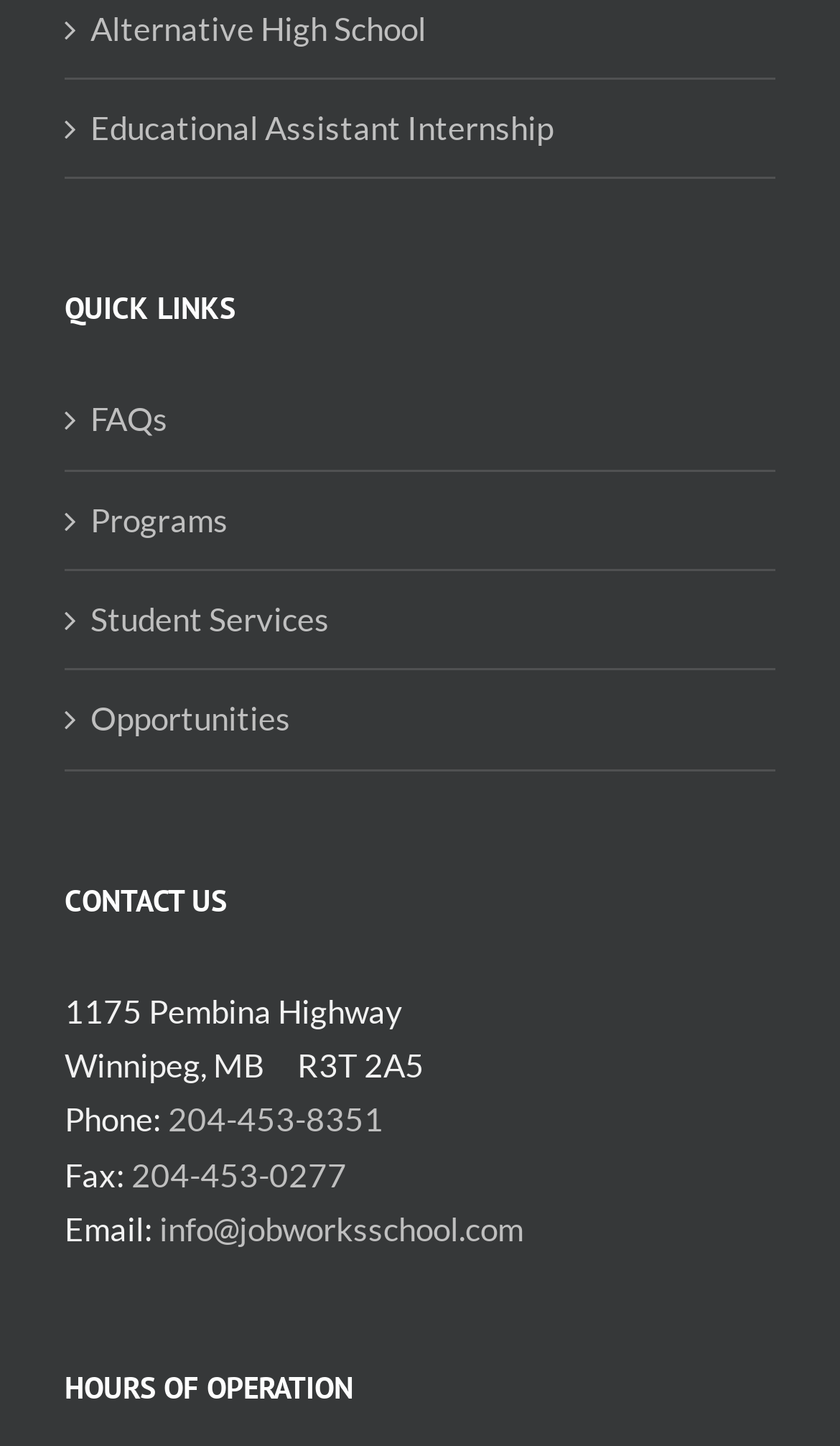Identify the bounding box coordinates of the clickable region to carry out the given instruction: "view Student Services".

[0.108, 0.41, 0.897, 0.448]